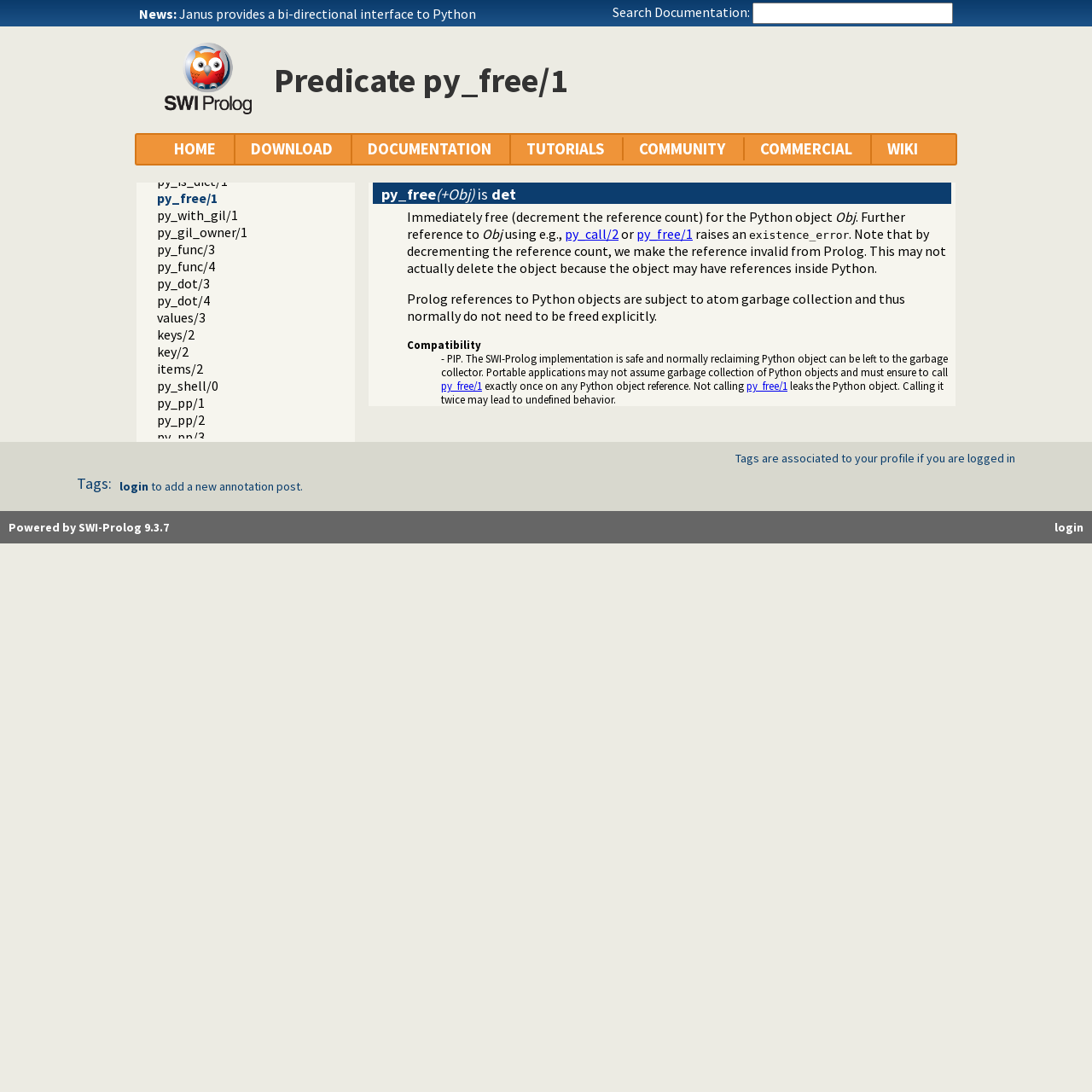Use one word or a short phrase to answer the question provided: 
What is the relationship between py_free/1 and py_call/2?

py_free/1 is used after py_call/2